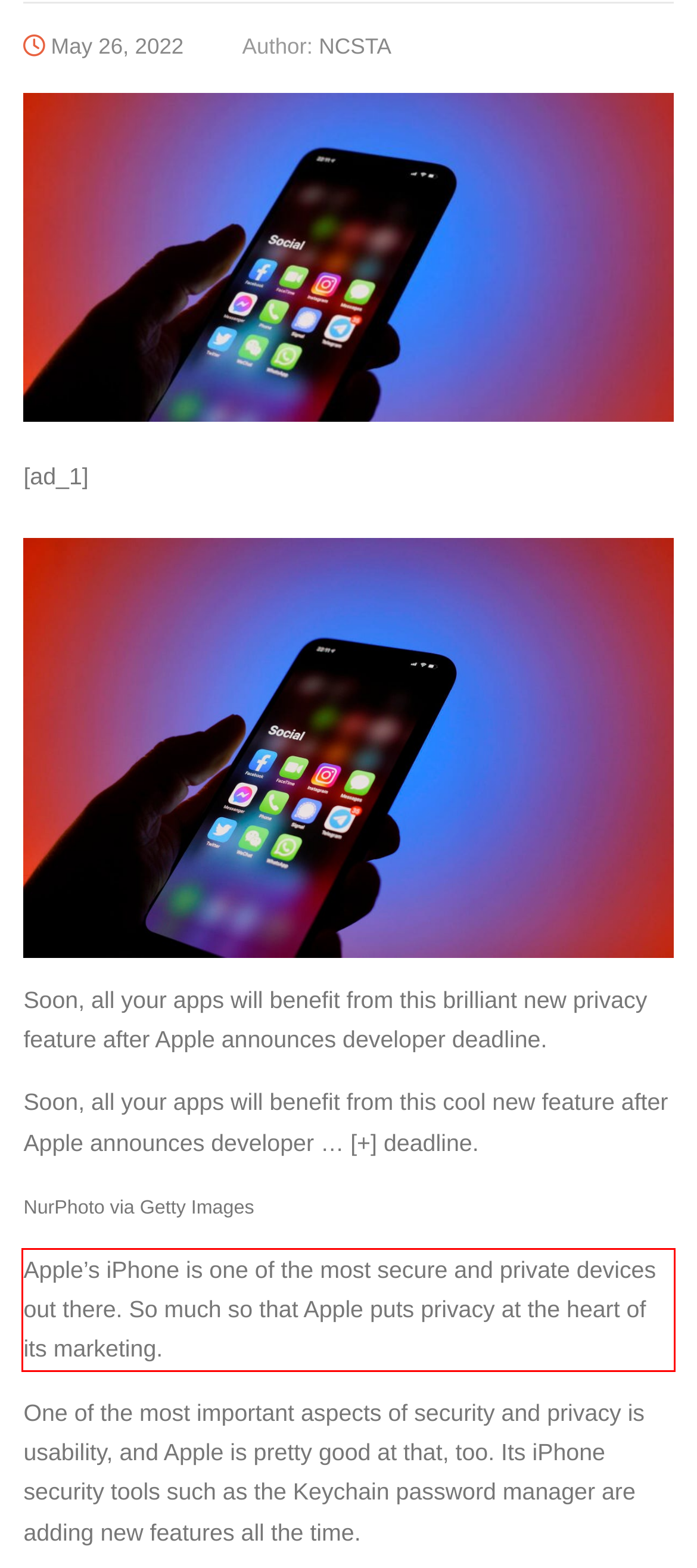Your task is to recognize and extract the text content from the UI element enclosed in the red bounding box on the webpage screenshot.

Apple’s iPhone is one of the most secure and private devices out there. So much so that Apple puts privacy at the heart of its marketing.